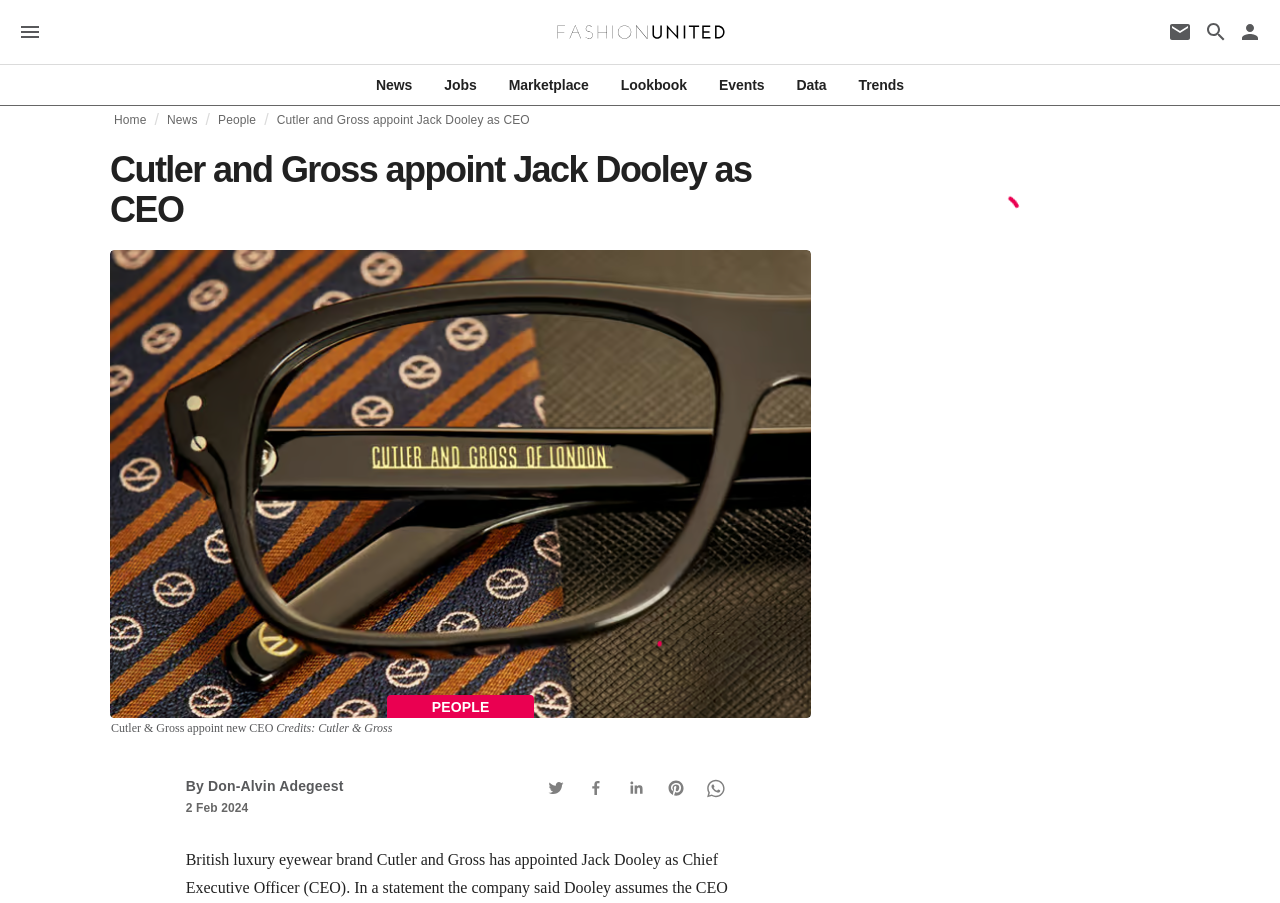Determine the bounding box coordinates of the region I should click to achieve the following instruction: "Click on the menu". Ensure the bounding box coordinates are four float numbers between 0 and 1, i.e., [left, top, right, bottom].

[0.014, 0.022, 0.033, 0.049]